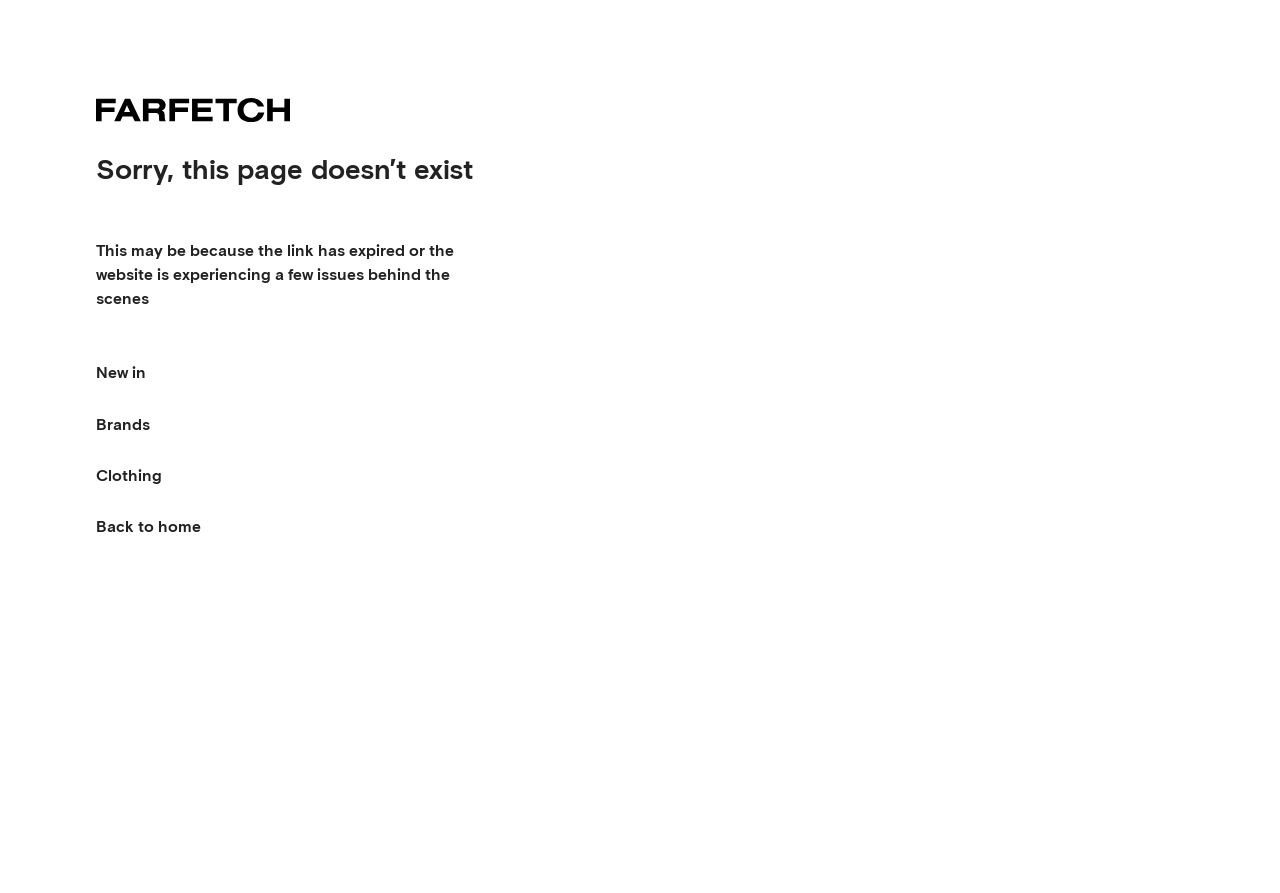Find and provide the bounding box coordinates for the UI element described with: "Back to home".

[0.075, 0.561, 0.157, 0.618]